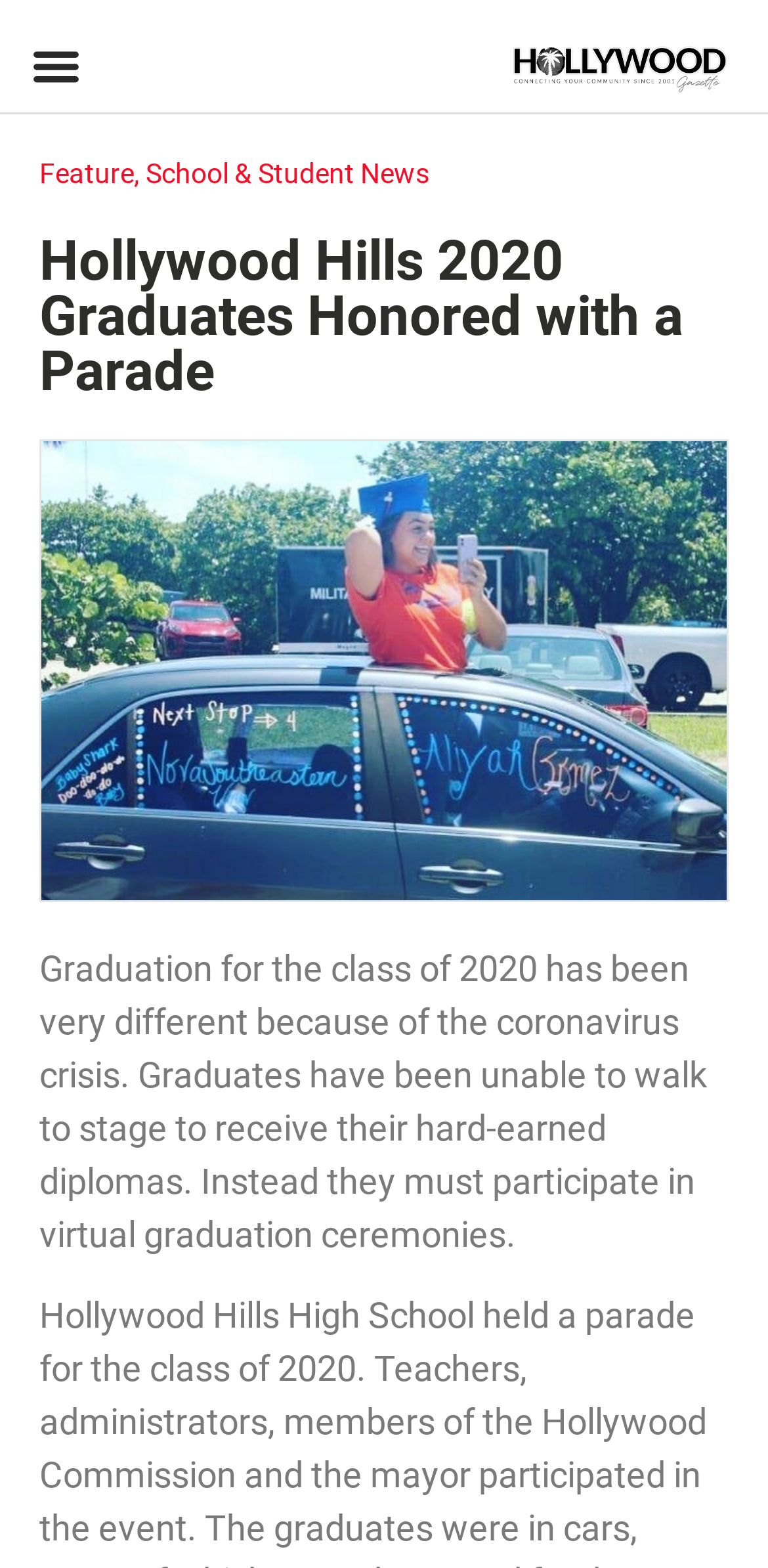What is the occasion being celebrated?
Refer to the image and give a detailed response to the question.

I deduced this answer by reading the static text 'Graduation for the class of 2020 has been very different because of the coronavirus crisis...' and the heading 'Hollywood Hills 2020 Graduates Honored with a Parade'.